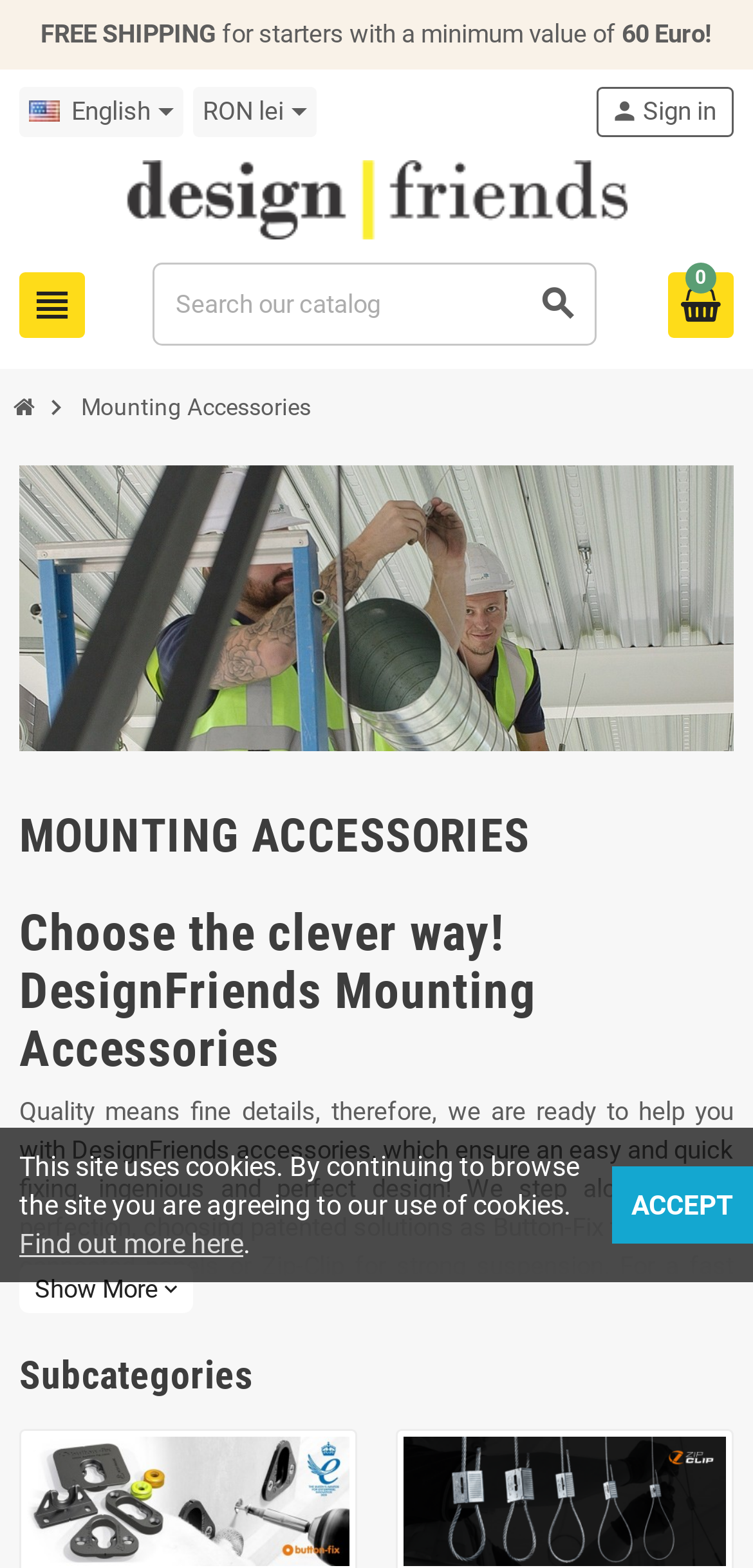Answer this question in one word or a short phrase: How many subcategories of mounting accessories are shown on the webpage?

2